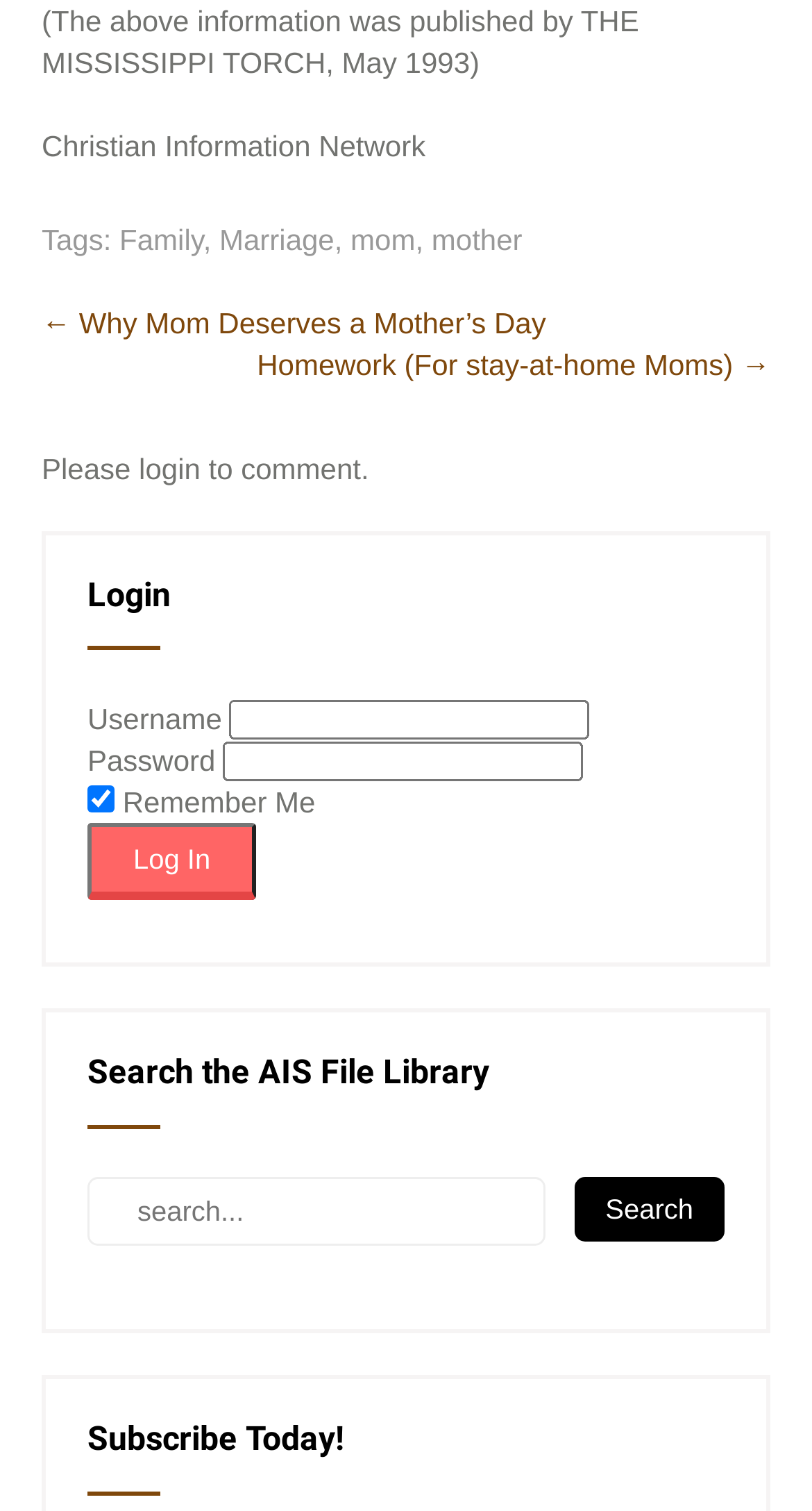What is the navigation section for?
Refer to the image and respond with a one-word or short-phrase answer.

Post navigation